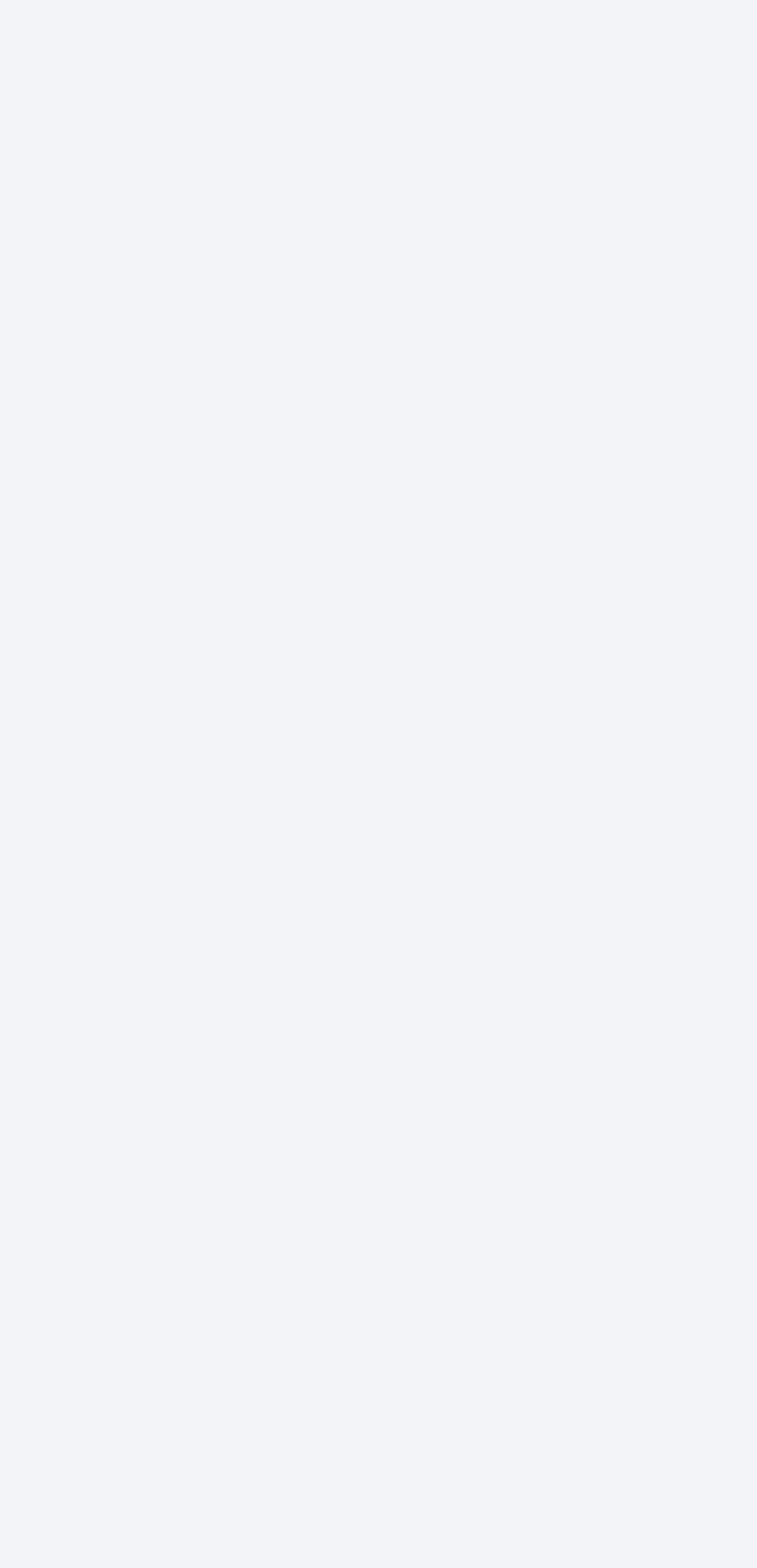Answer this question using a single word or a brief phrase:
What is the function of the button at the bottom of the page?

Ask a question